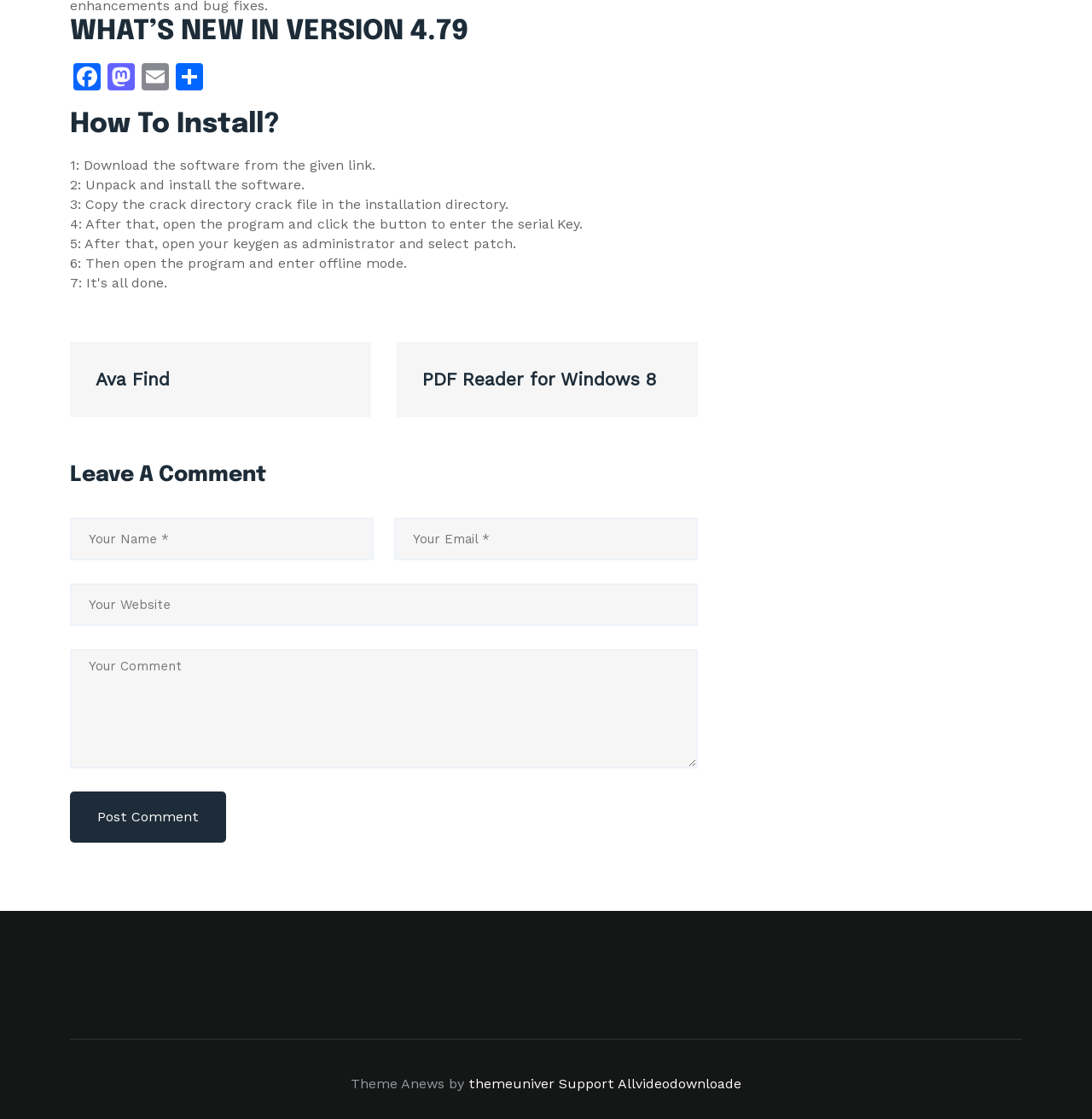Locate the bounding box coordinates of the element that needs to be clicked to carry out the instruction: "Click on Post Comment". The coordinates should be given as four float numbers ranging from 0 to 1, i.e., [left, top, right, bottom].

[0.064, 0.707, 0.207, 0.753]